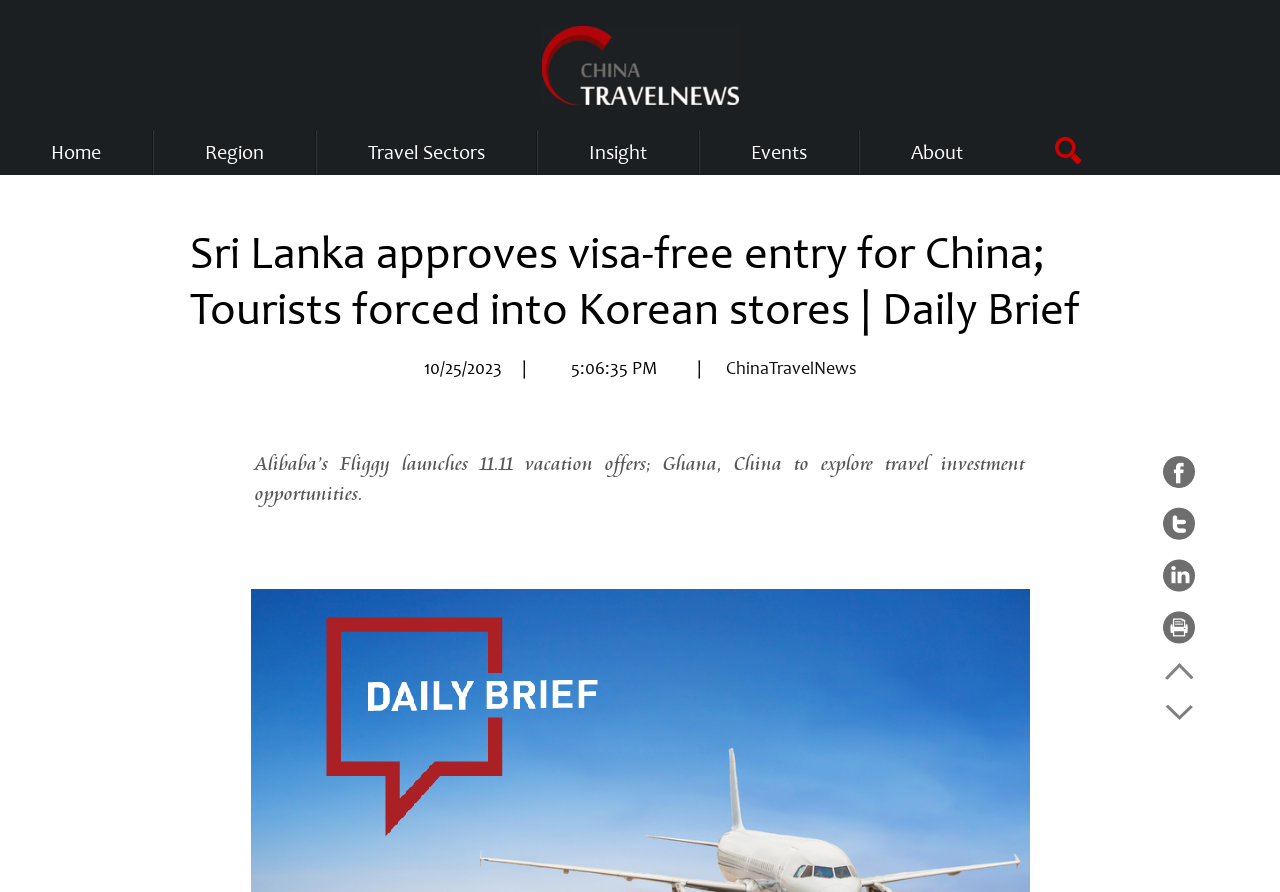Given the description: "Pin it Pin on Pinterest", determine the bounding box coordinates of the UI element. The coordinates should be formatted as four float numbers between 0 and 1, [left, top, right, bottom].

None